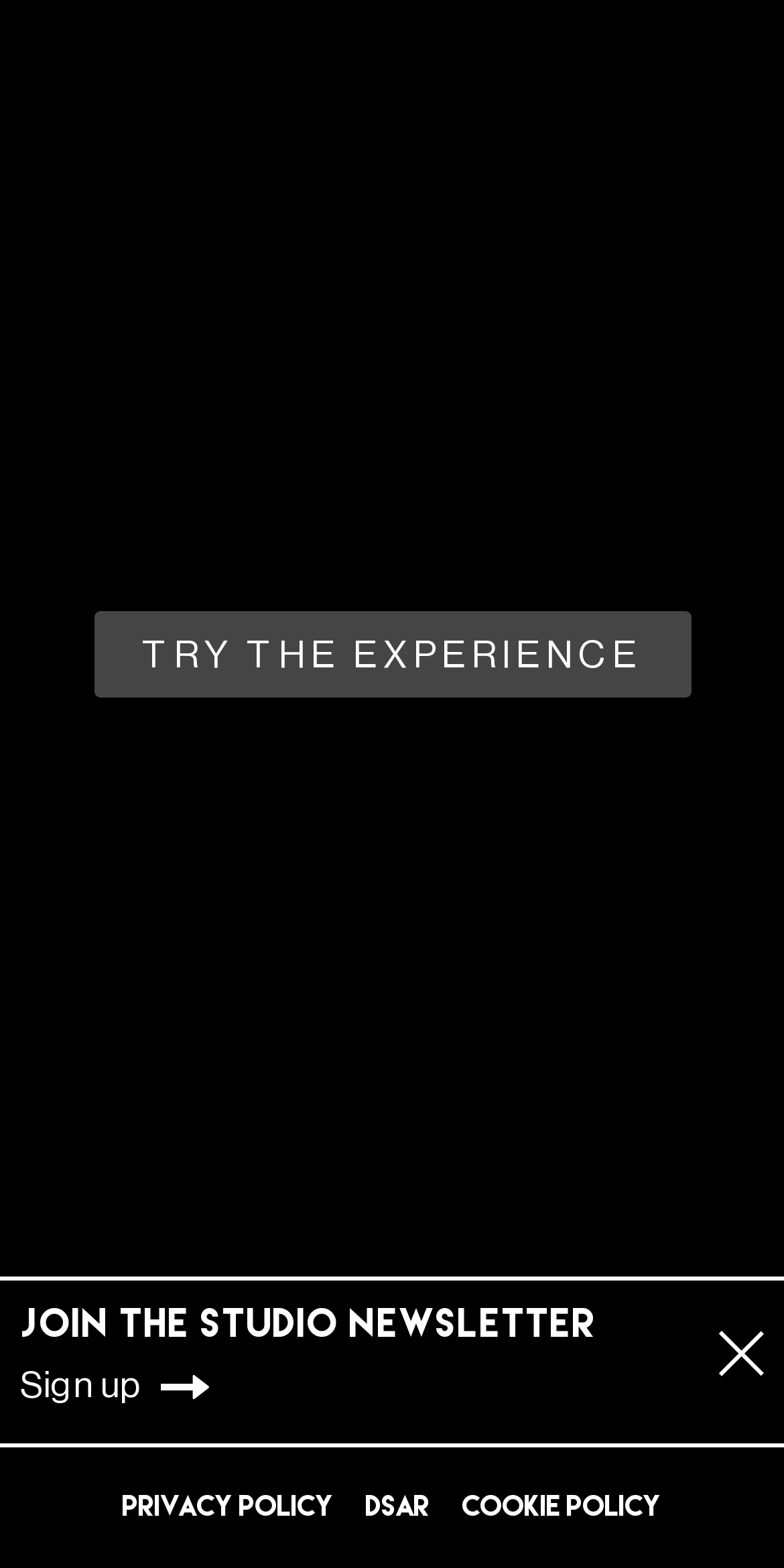Respond with a single word or phrase:
What is above the 'Sign up' link?

Image